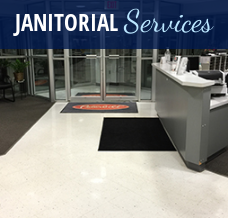Carefully observe the image and respond to the question with a detailed answer:
What is the color of the floor in the reception space?

By observing the image, I saw that the reception space features a polished floor, which appears to be white in color. This is evident from the contrast between the floor and the dark runner mat positioned in front of the entrance.